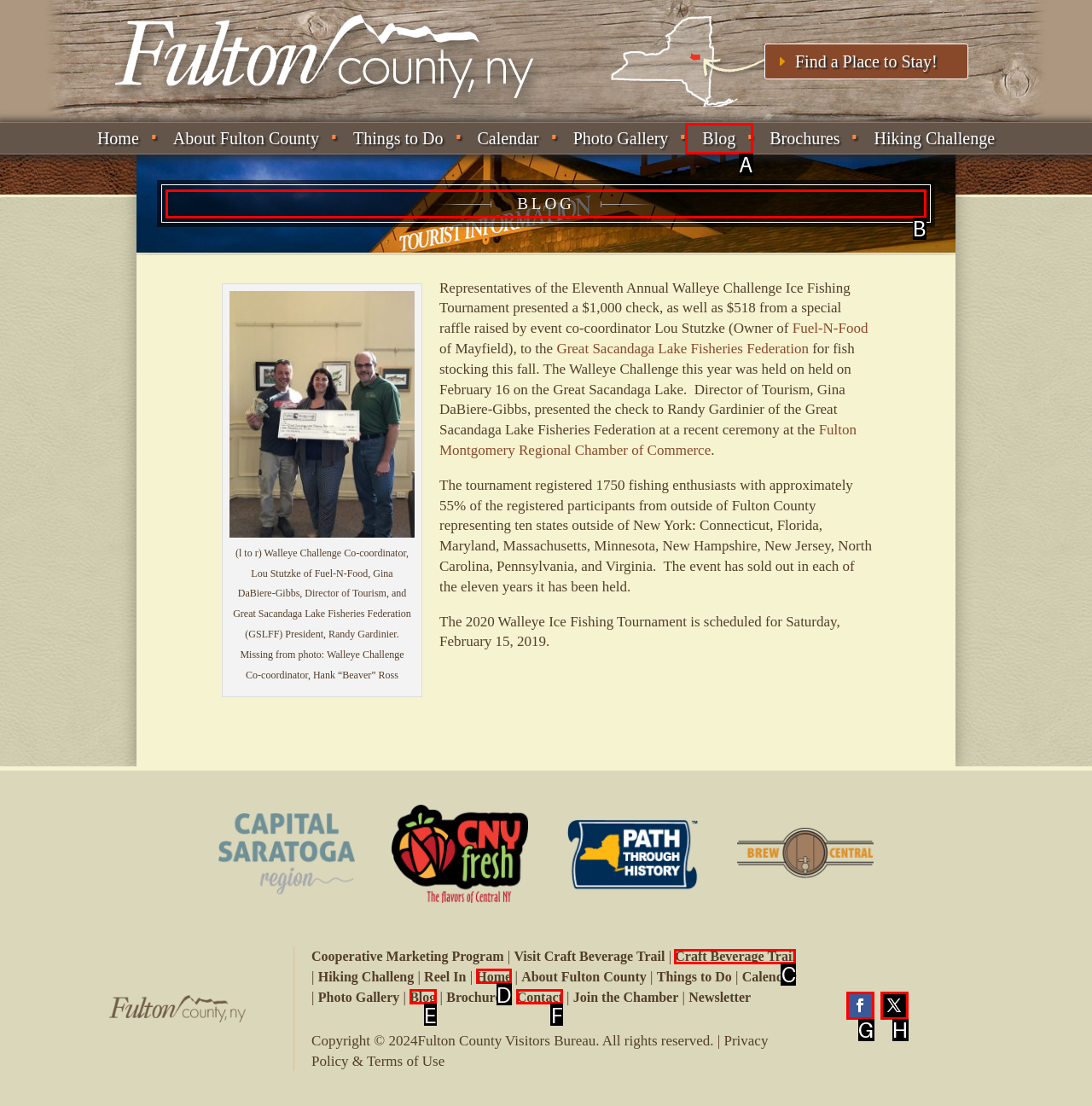Show which HTML element I need to click to perform this task: Read the blog Answer with the letter of the correct choice.

B